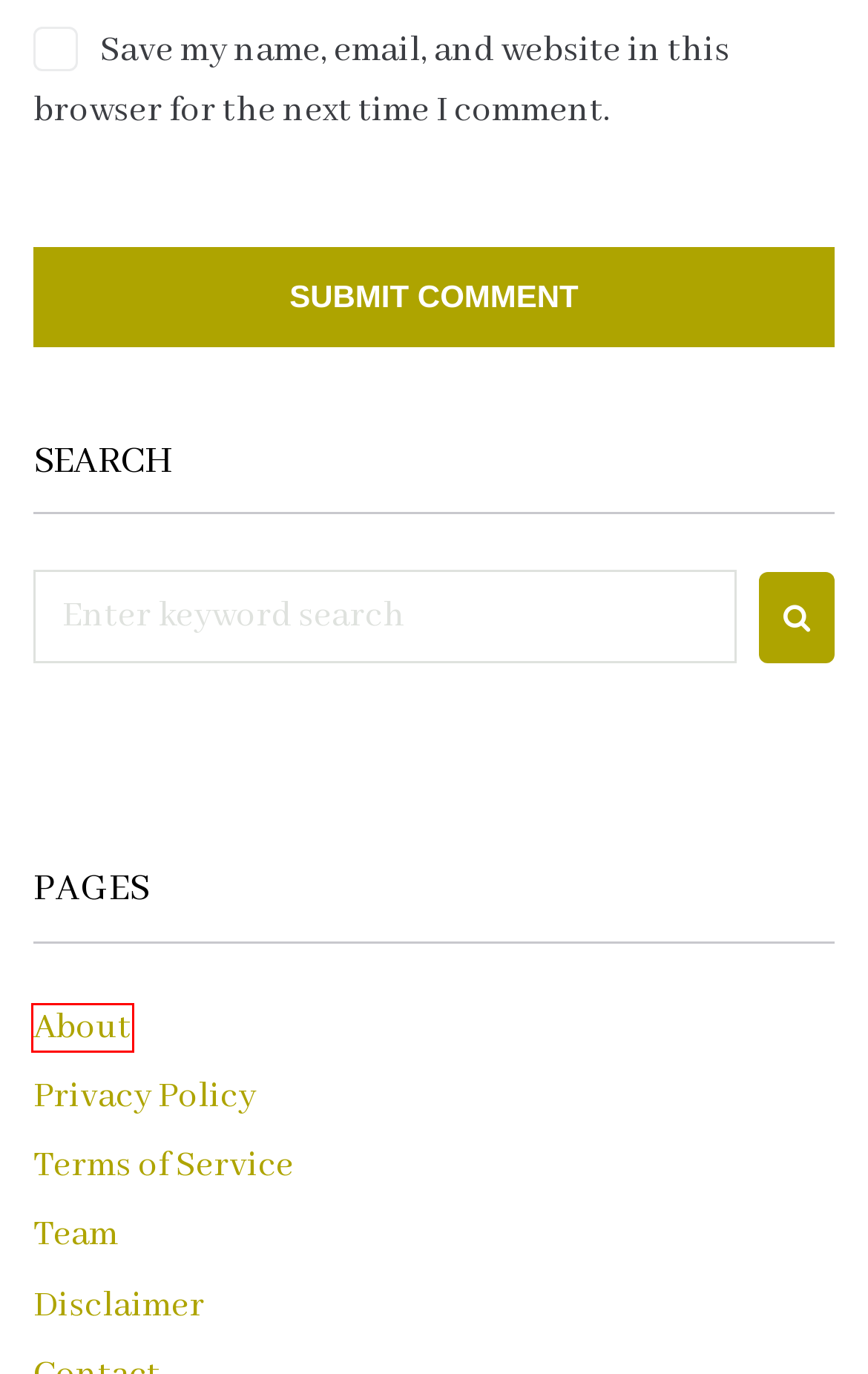Look at the screenshot of a webpage with a red bounding box and select the webpage description that best corresponds to the new page after clicking the element in the red box. Here are the options:
A. Elshie Sam - Newfound Times
B. Home - Newfound Times
C. Team
D. Contact
E. Privacy Policy
F. Terms of Service
G. About
H. Disclaimer

G